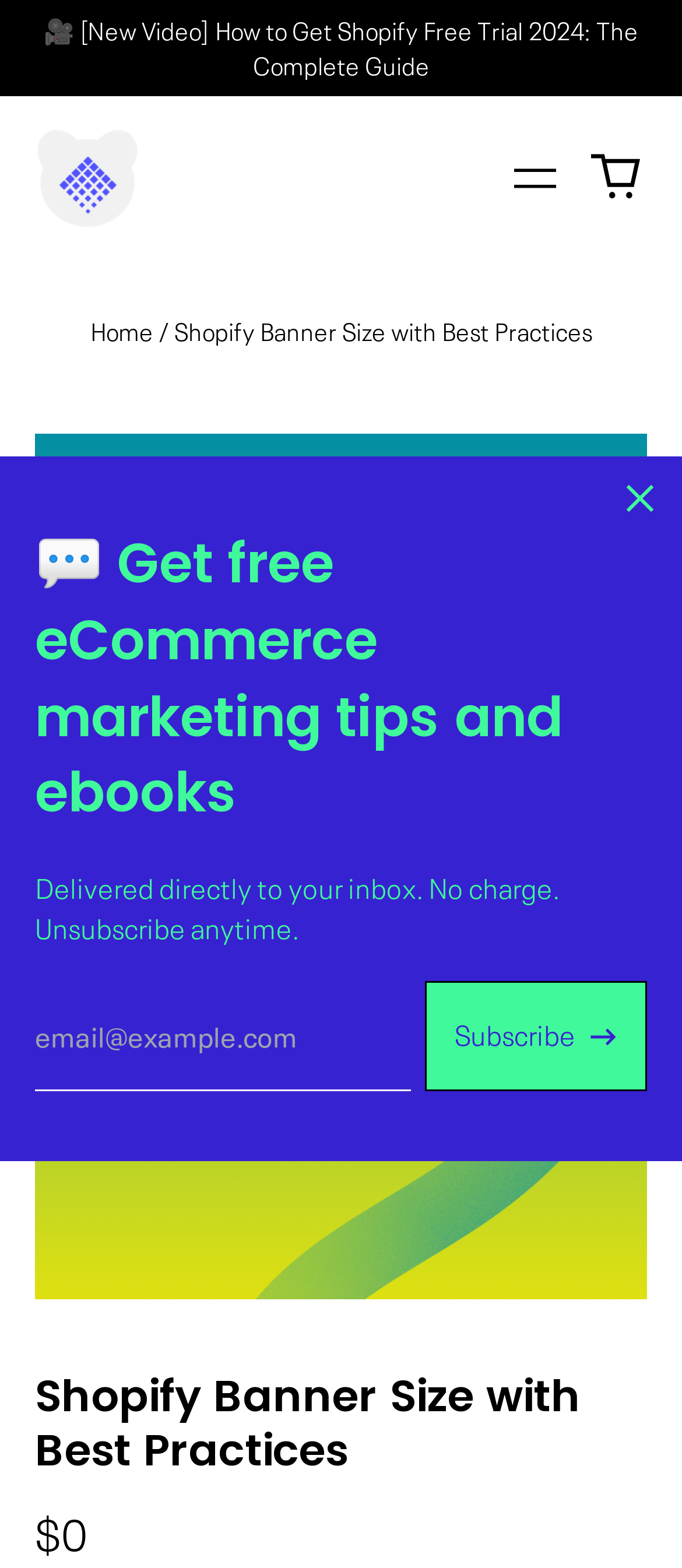Offer a detailed account of what is visible on the webpage.

This webpage is about Shopify banner size optimization and best practices. At the top left, there is a link to skip to the content. Next to it, there is a promotional link to a new video about getting a Shopify free trial. The Bearie Store logo is located at the top left, with a link to the store's homepage. 

On the top right, there are two buttons: a menu button and a button indicating that there are 0 items in the cart. Below these buttons, there is a navigation section with breadcrumbs, showing the current page's location in the website's hierarchy. The breadcrumbs include a link to the home page and a static text indicating the current page's title, "Shopify Banner Size with Best Practices".

Below the navigation section, there is a large button that takes up most of the page's width, containing an image. Above this button, there is a heading with the same title as the breadcrumbs. At the bottom left, there is a static text indicating the price, "$0". 

On the right side of the page, there is a button to close a popup window. Below it, there is a heading that invites users to get free eCommerce marketing tips and eBooks. A static text explains that the tips will be delivered directly to the user's inbox, and they can unsubscribe anytime. 

There is a form to input an email address, with a label and a textbox. Below the form, there is a subscribe button.